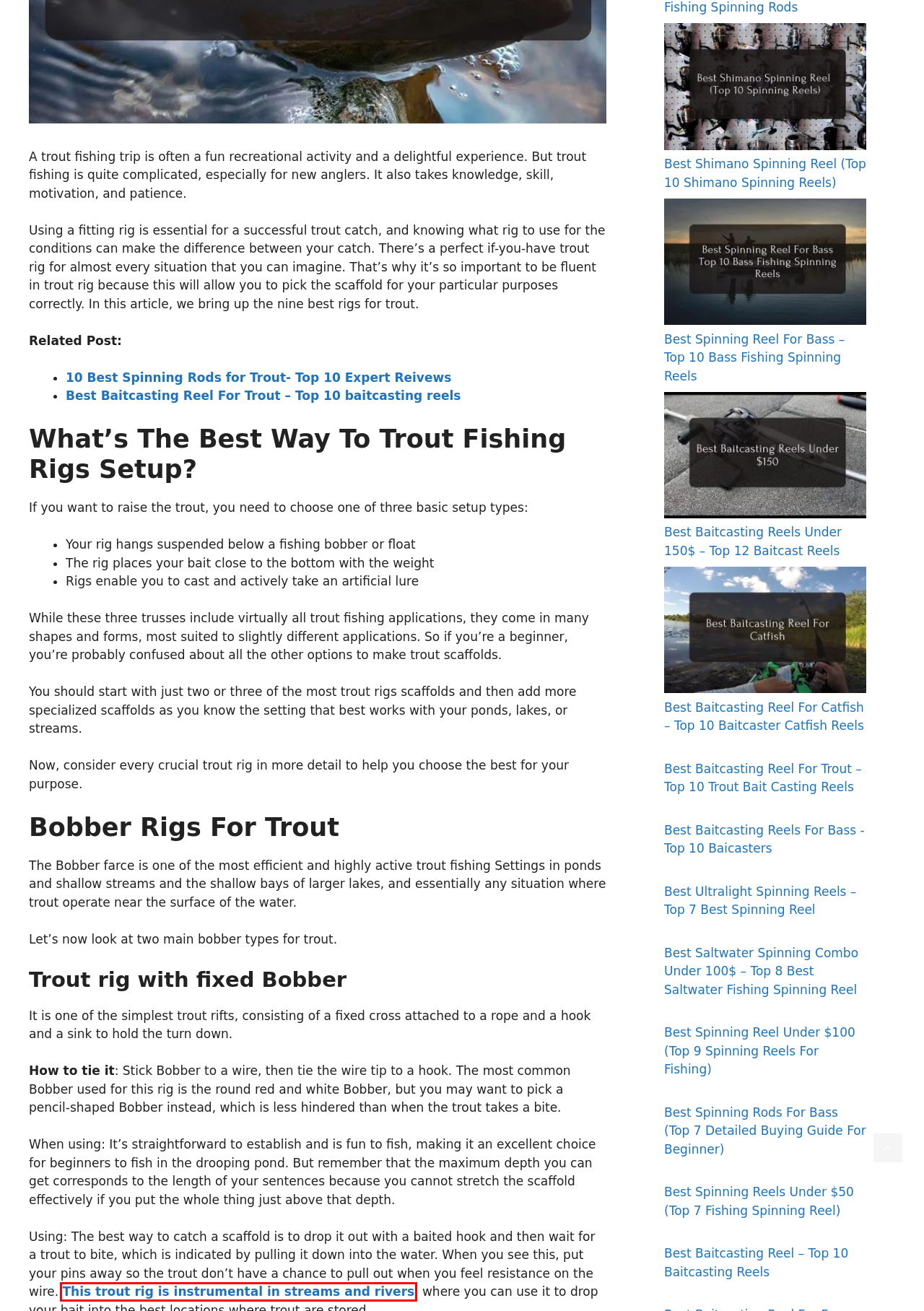You have been given a screenshot of a webpage with a red bounding box around a UI element. Select the most appropriate webpage description for the new webpage that appears after clicking the element within the red bounding box. The choices are:
A. Best Spinning Rods For Bass In 2024 - My Fishing Skill
B. Best Saltwater Spinning Combo Under 100$ - Top 8 Best Saltwater Fishing Spinning Reel 2024
C. Best Shimano Spinning Reel (Top 10 Shimano Spinning Reels) In 2024
D. Best Baitcasting Reel For Catfish - Top 10 Baitcaster Catfish Reels in 2024
E. Best Baitcasting Reel For Trout - Top 10 baitcasting reels in 2024
F. Best Spinning Reel For Bass - Top 10 Bass Fishing Spinning Reels
G. Top 3 Important Trout Fishing Rigs For Rivers And Streams - 2024
H. Best Spinning Reels Under $50 (Top 7 Fishing Spinning Reel 2024 )

G